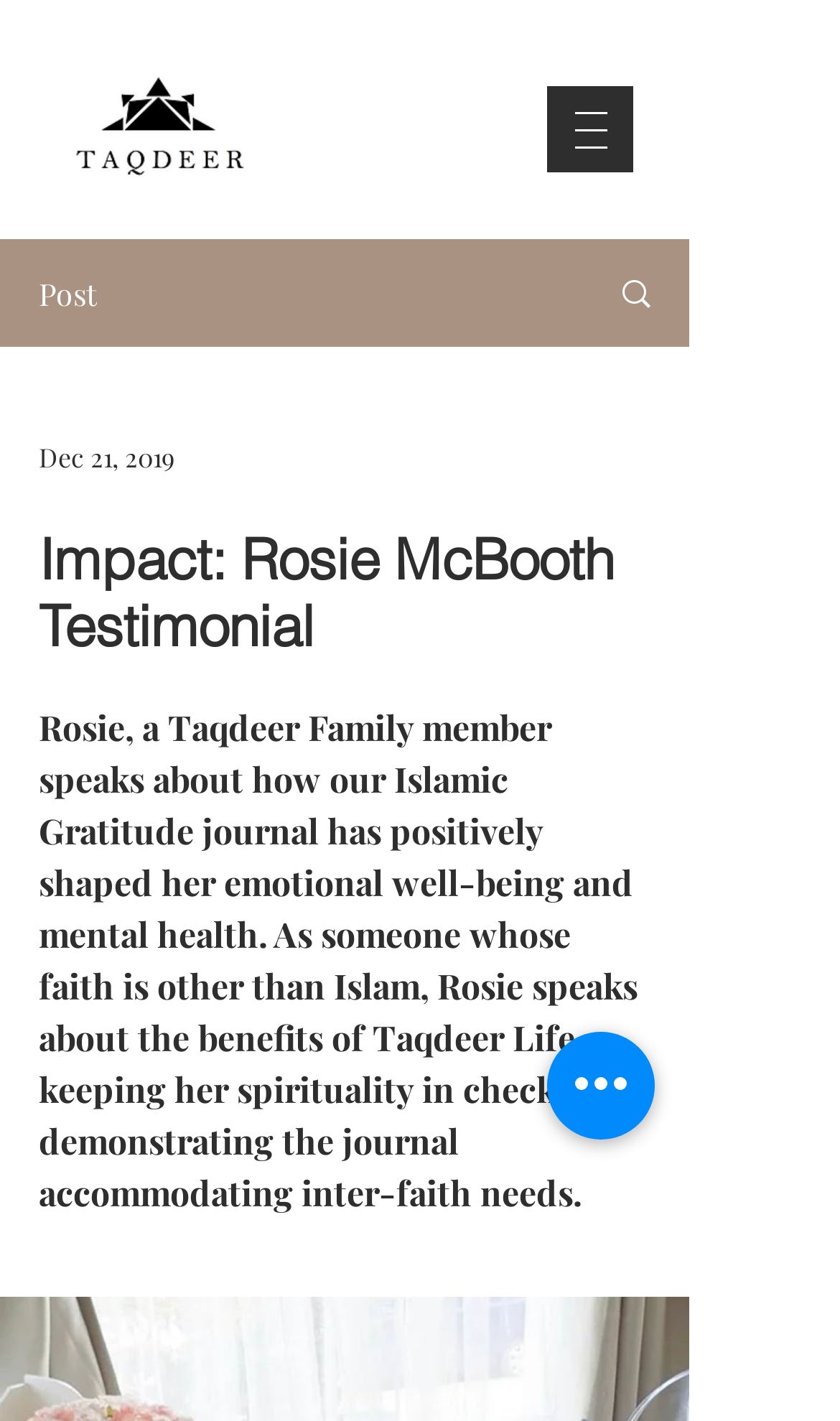Identify the bounding box coordinates for the UI element described as: "Search". The coordinates should be provided as four floats between 0 and 1: [left, top, right, bottom].

[0.695, 0.17, 0.818, 0.243]